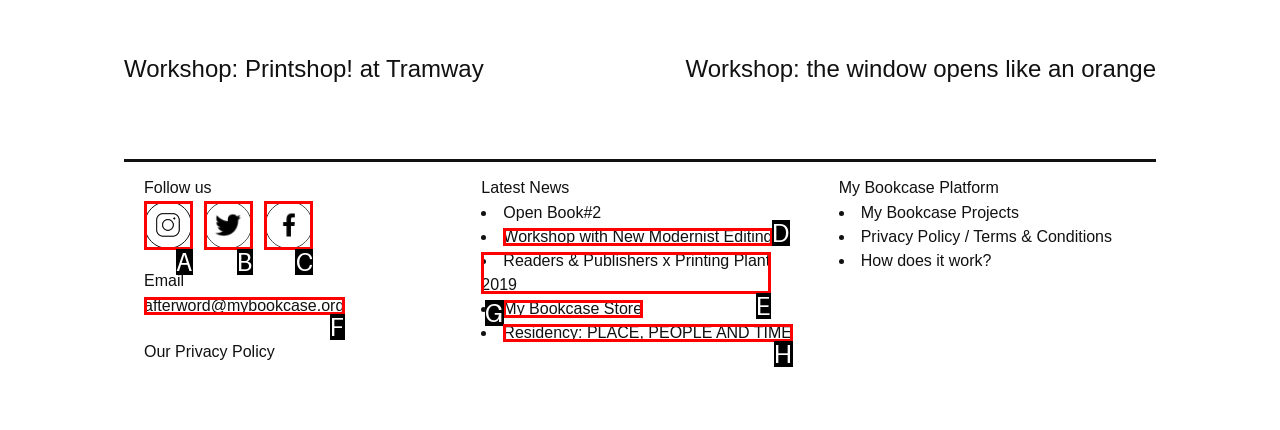Given the description: alt="Twitter" title="Twitter", pick the option that matches best and answer with the corresponding letter directly.

B